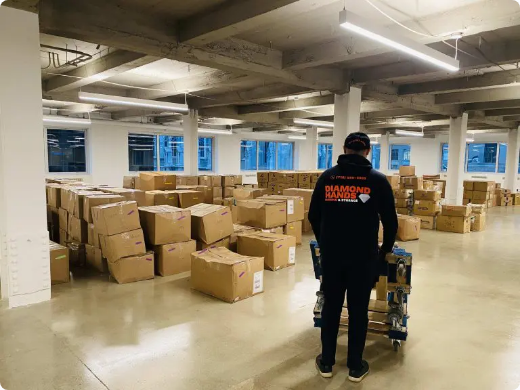Provide a brief response using a word or short phrase to this question:
What is the likely location of the corporate relocation?

Brooklyn or greater NYC area